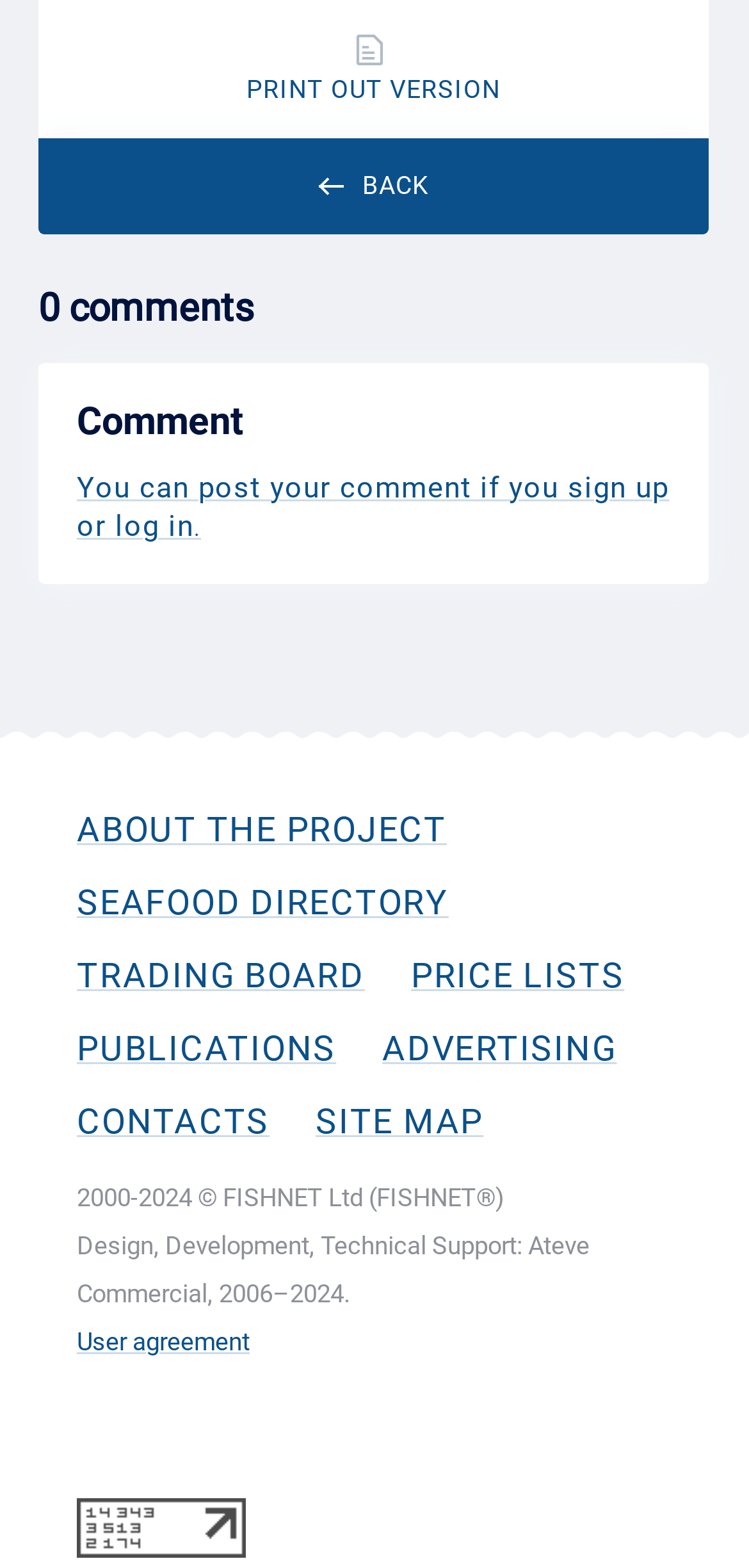Show me the bounding box coordinates of the clickable region to achieve the task as per the instruction: "Learn about the project".

[0.103, 0.516, 0.597, 0.543]